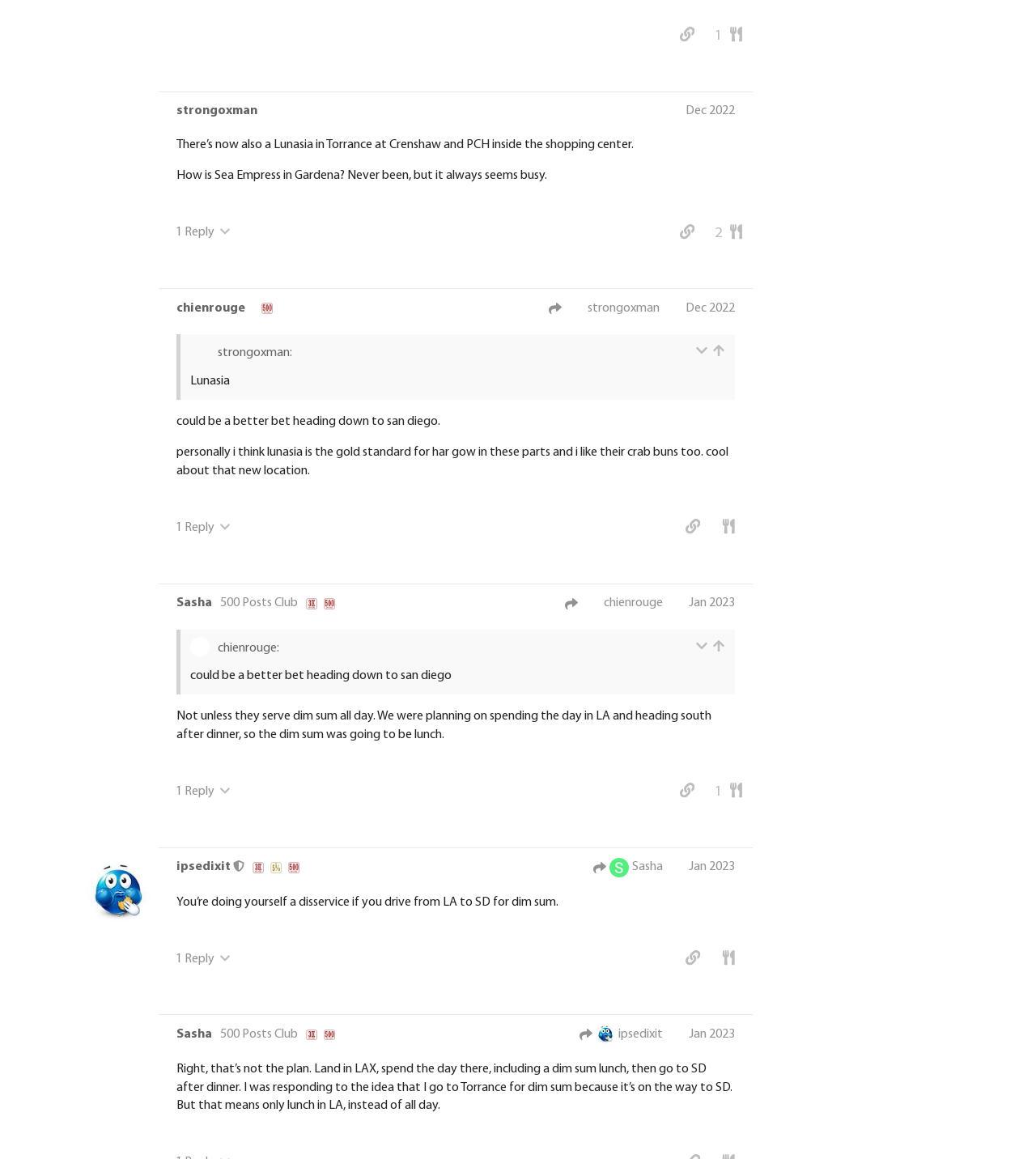How many replies does the post 'could be a better bet heading down to san diego' have?
Examine the webpage screenshot and provide an in-depth answer to the question.

I found the number of replies by looking at the button 'This post has 1 reply' that is associated with the post 'could be a better bet heading down to san diego'.